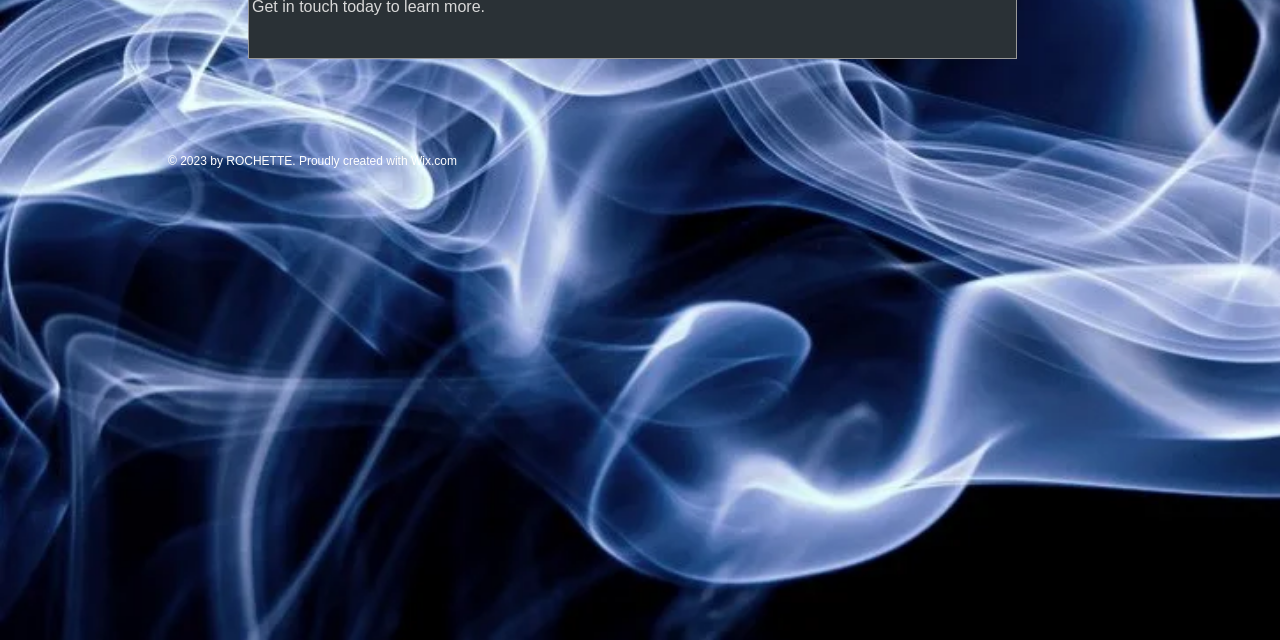Find the UI element described as: "Wix.com" and predict its bounding box coordinates. Ensure the coordinates are four float numbers between 0 and 1, [left, top, right, bottom].

[0.321, 0.241, 0.357, 0.262]